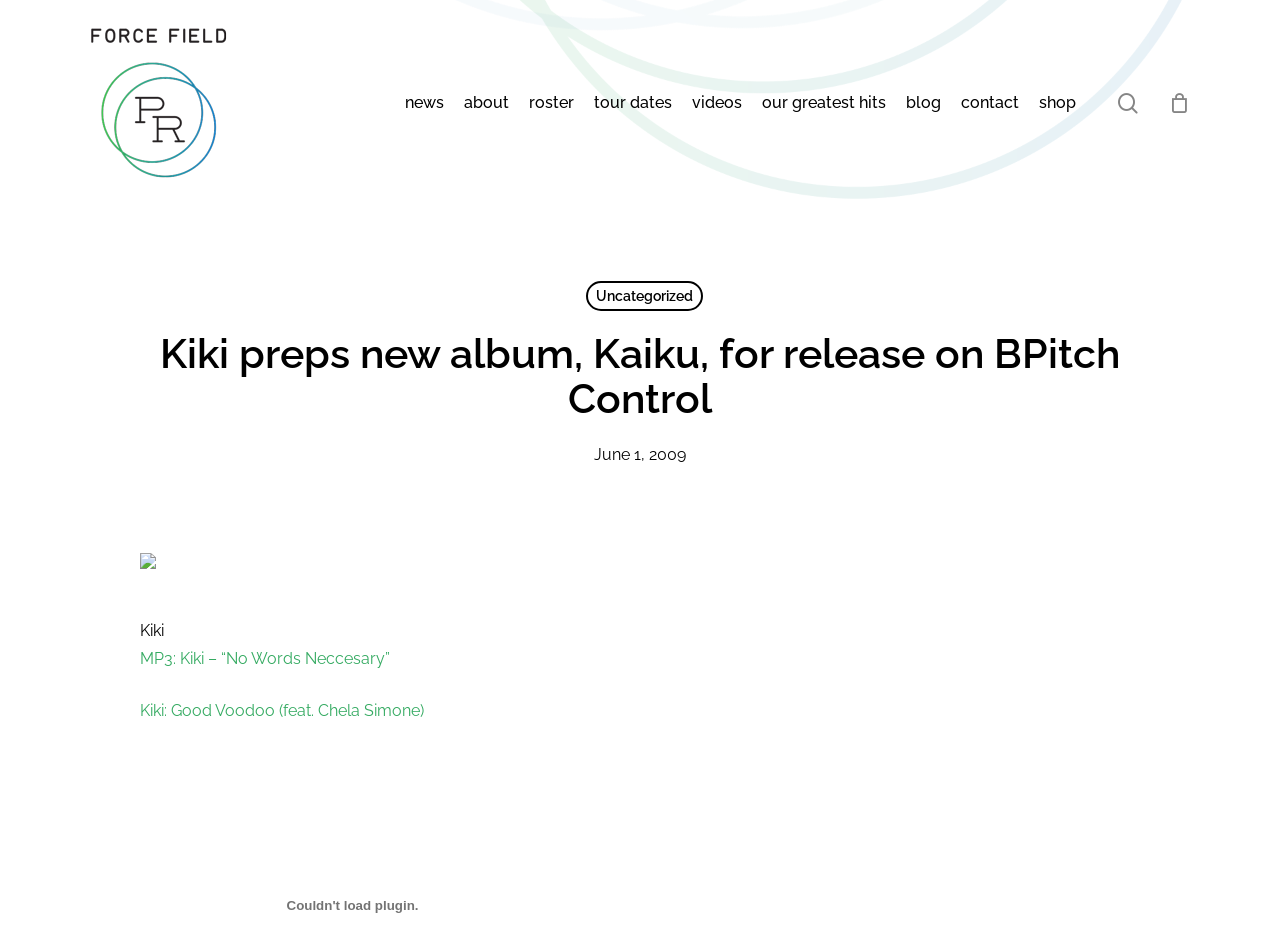What is the feature artist in Kiki's song 'Good Voodoo'?
Using the details shown in the screenshot, provide a comprehensive answer to the question.

The link 'Kiki: Good Voodoo (feat. Chela Simone)' indicates that Chela Simone is the feature artist in Kiki's song 'Good Voodoo'.